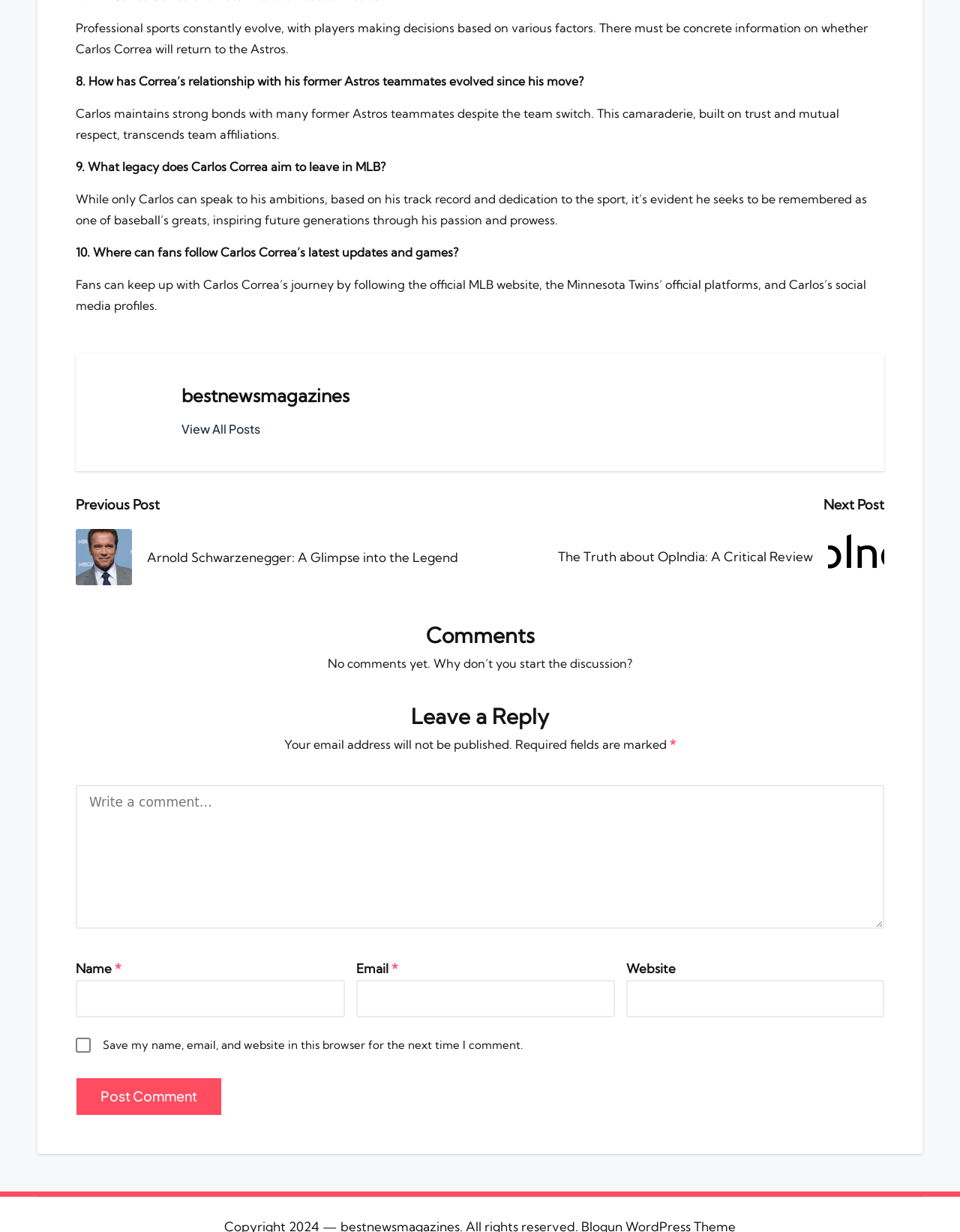Pinpoint the bounding box coordinates of the area that should be clicked to complete the following instruction: "Follow the link to 'Arnold Schwarzenegger: A Glimpse into the Legend'". The coordinates must be given as four float numbers between 0 and 1, i.e., [left, top, right, bottom].

[0.079, 0.43, 0.5, 0.475]